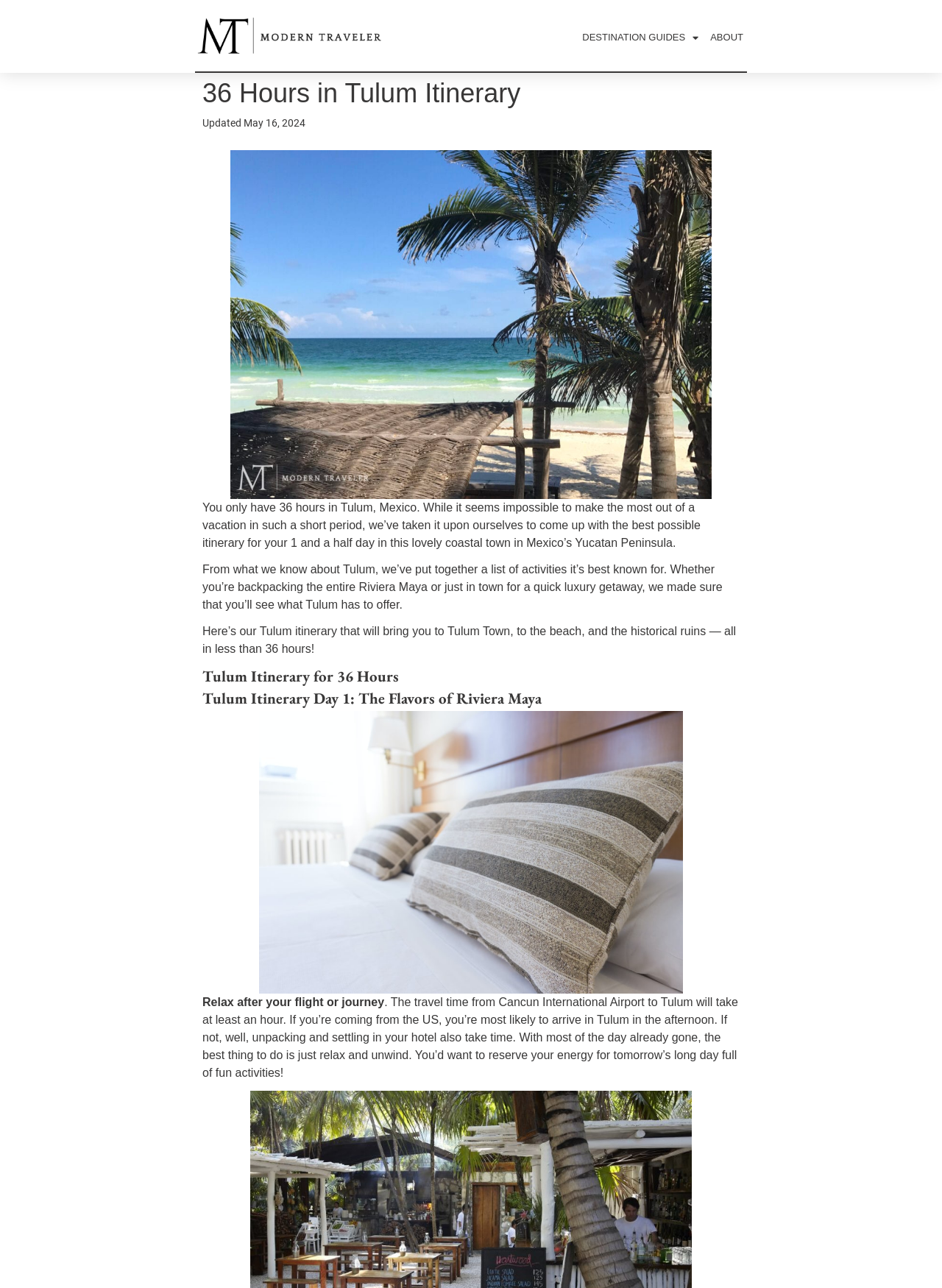What is the purpose of the itinerary?
Refer to the image and provide a concise answer in one word or phrase.

To see what Tulum has to offer